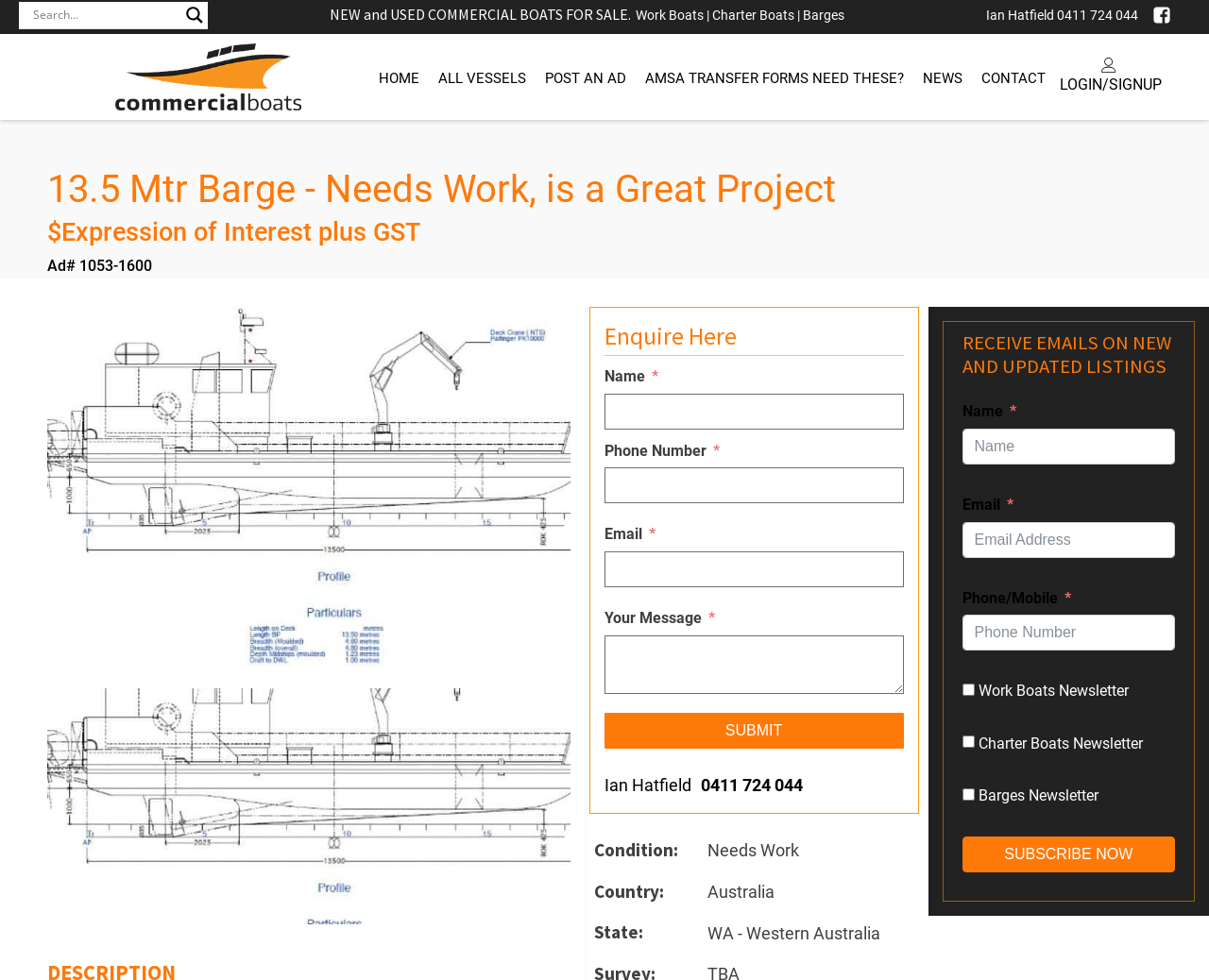What is the condition of the 13.5 Mtr Barge?
Answer with a single word or phrase by referring to the visual content.

Needs Work